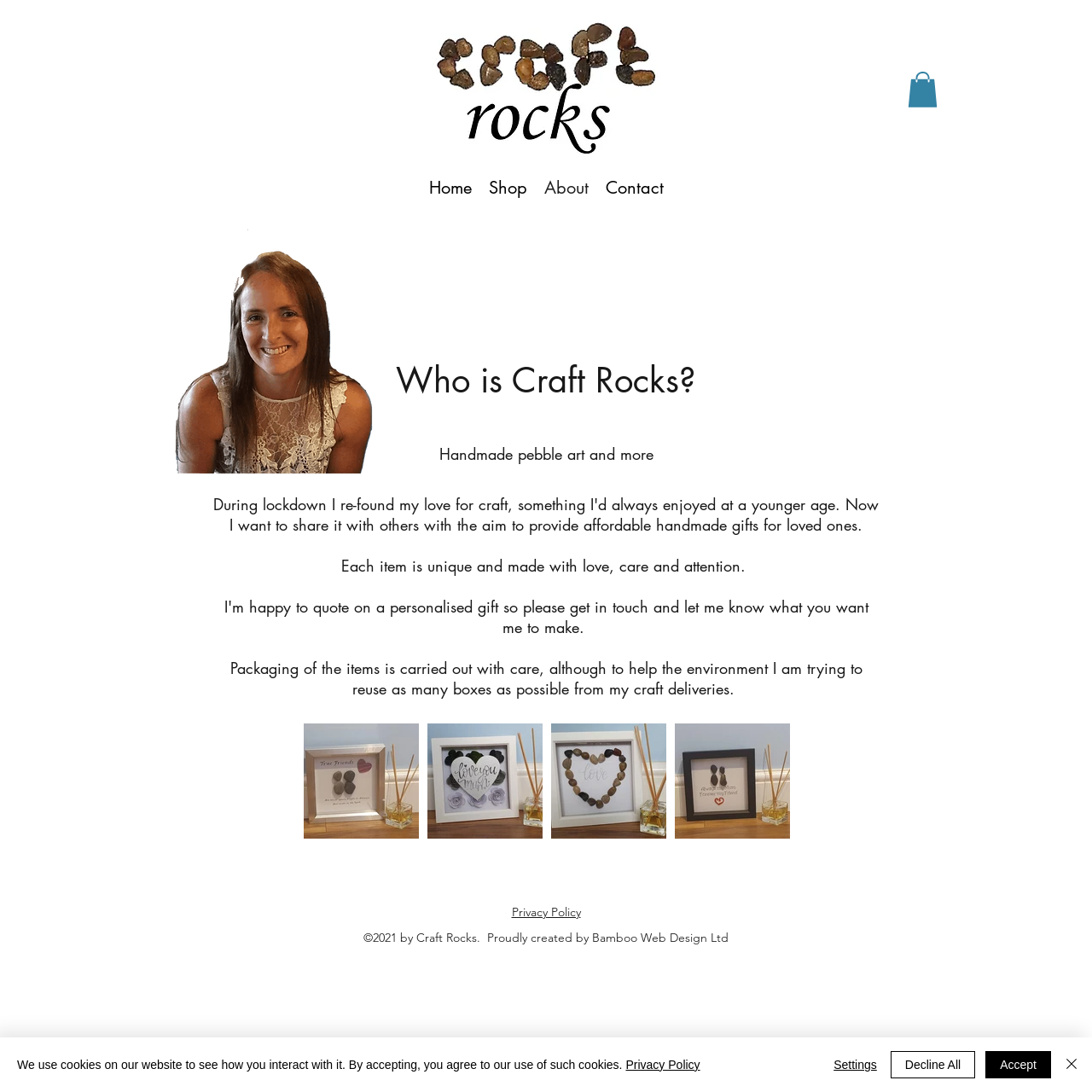Respond to the question below with a concise word or phrase:
What is the name of the pebble artist?

Vicky Fear